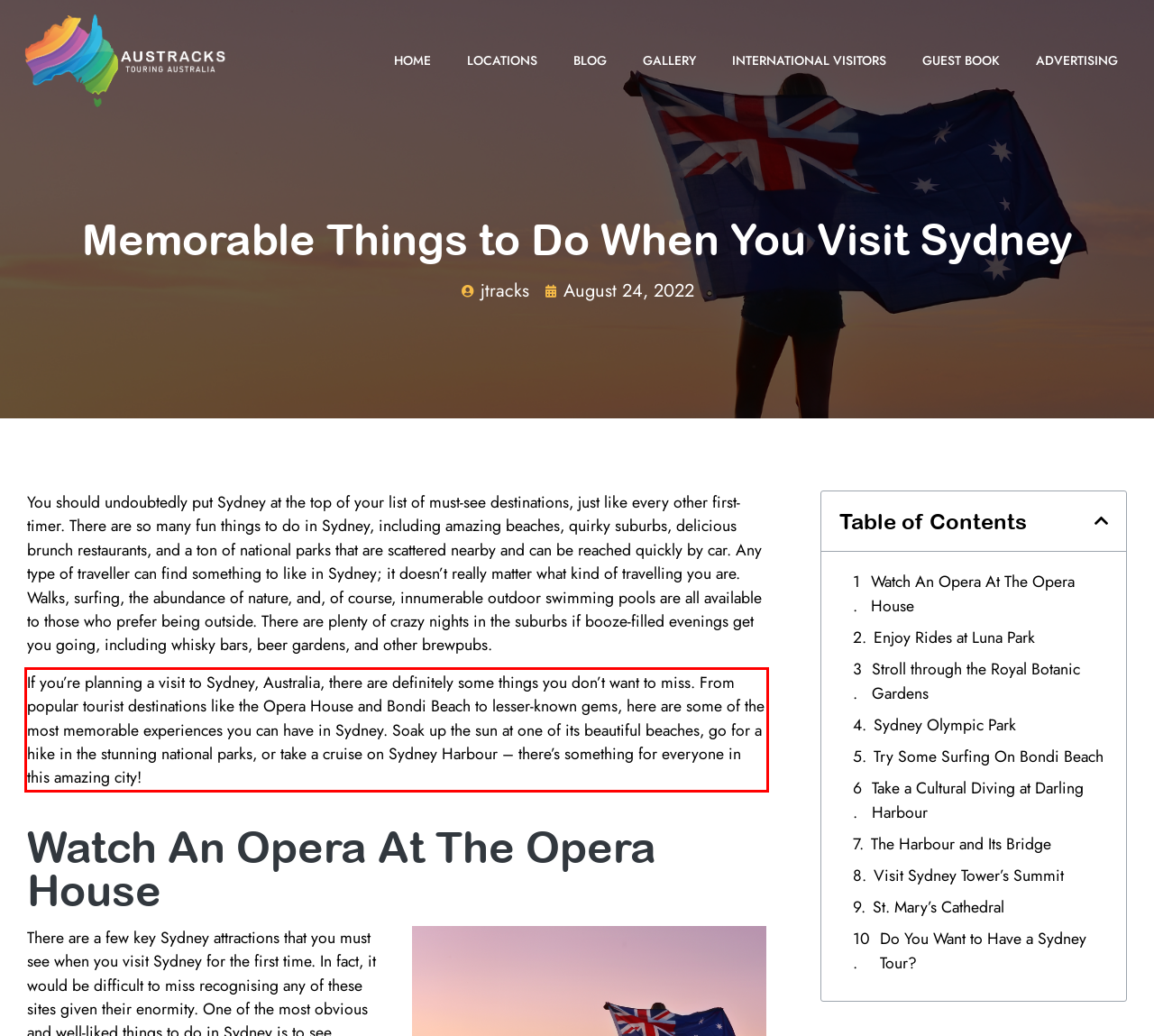Given a screenshot of a webpage containing a red bounding box, perform OCR on the text within this red bounding box and provide the text content.

If you’re planning a visit to Sydney, Australia, there are definitely some things you don’t want to miss. From popular tourist destinations like the Opera House and Bondi Beach to lesser-known gems, here are some of the most memorable experiences you can have in Sydney. Soak up the sun at one of its beautiful beaches, go for a hike in the stunning national parks, or take a cruise on Sydney Harbour – there’s something for everyone in this amazing city!